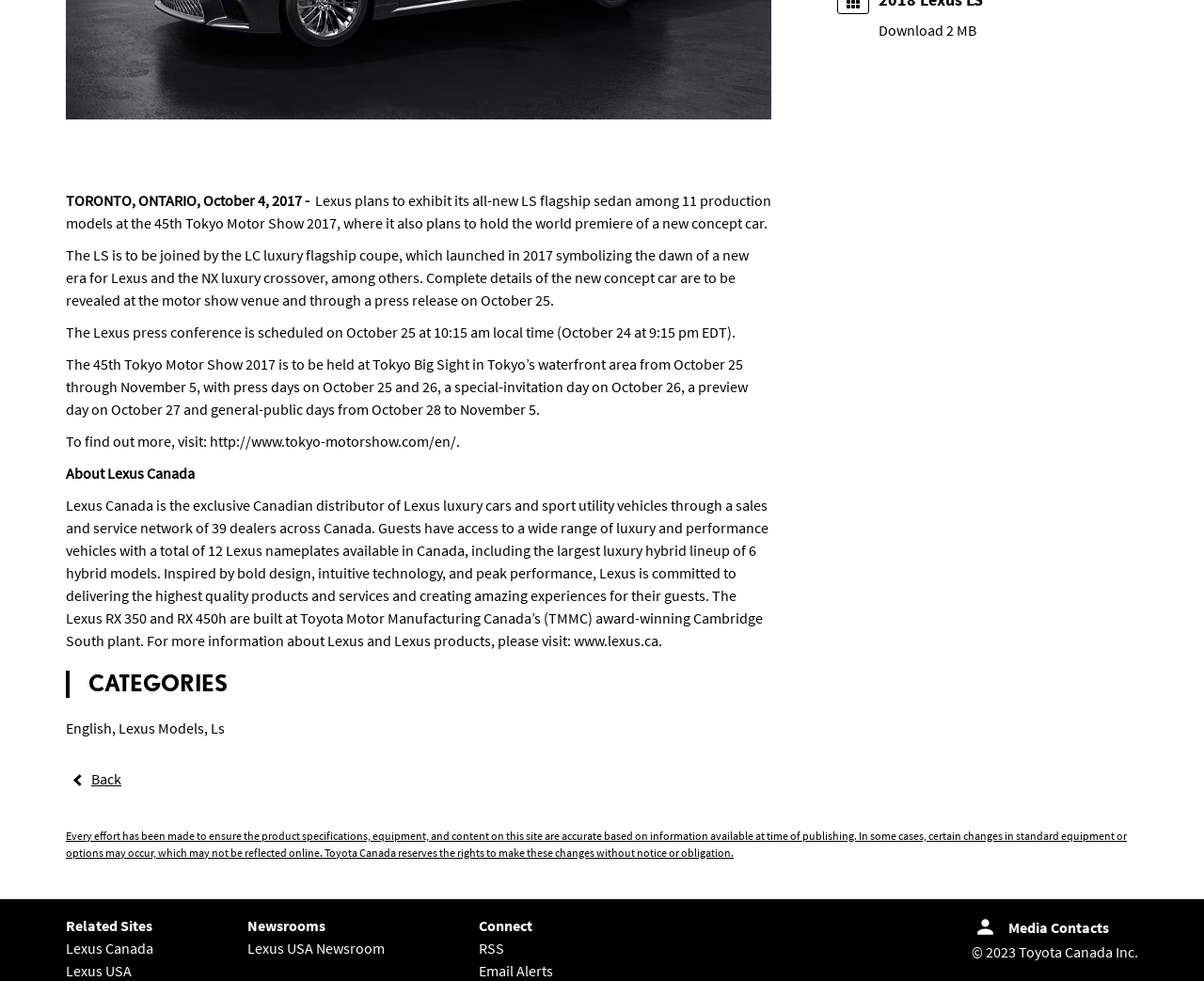Using the provided element description "Email Alerts", determine the bounding box coordinates of the UI element.

[0.398, 0.98, 0.459, 0.999]